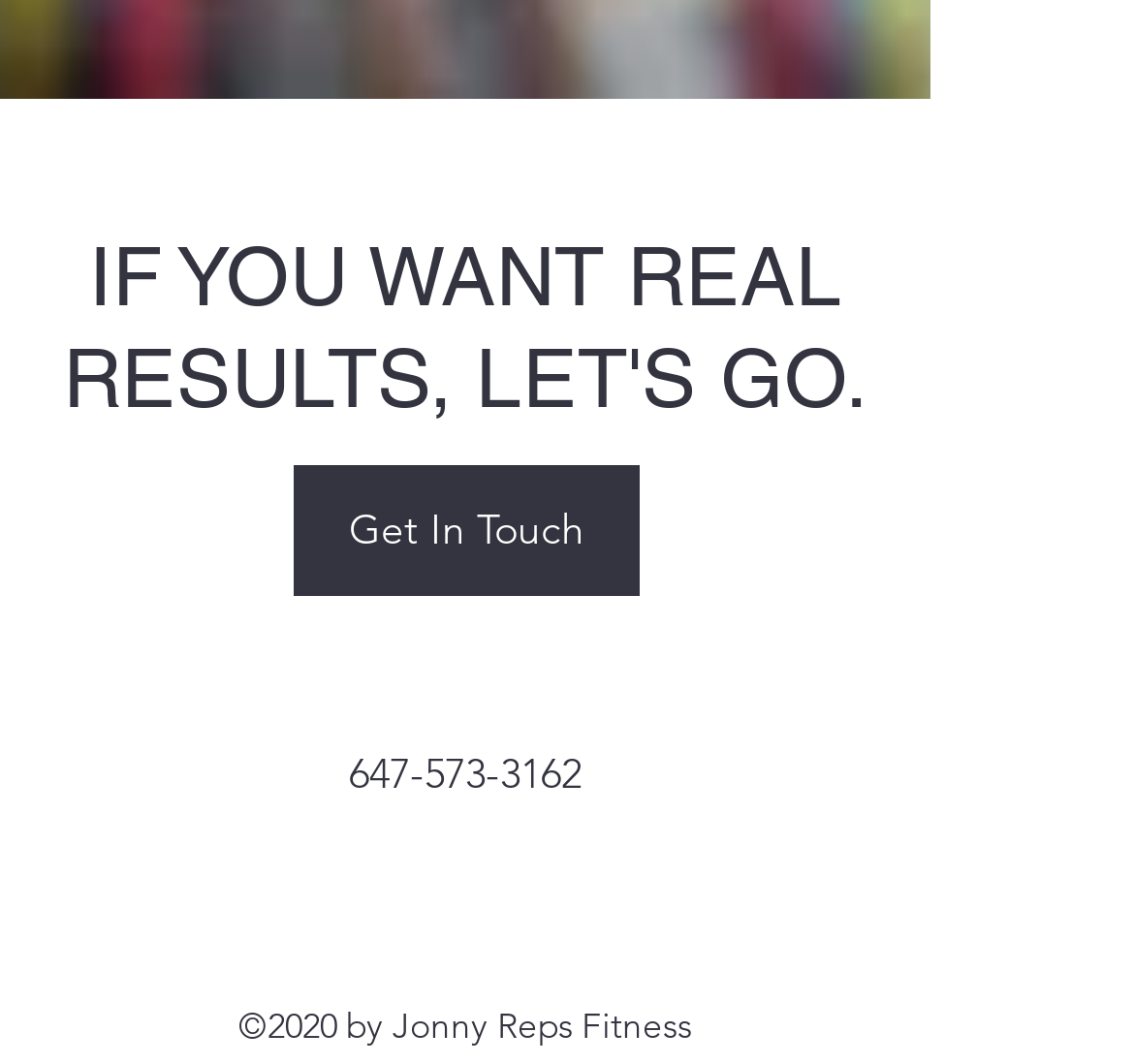Please determine the bounding box coordinates for the UI element described as: "aria-label="Facebook"".

[0.308, 0.822, 0.359, 0.876]